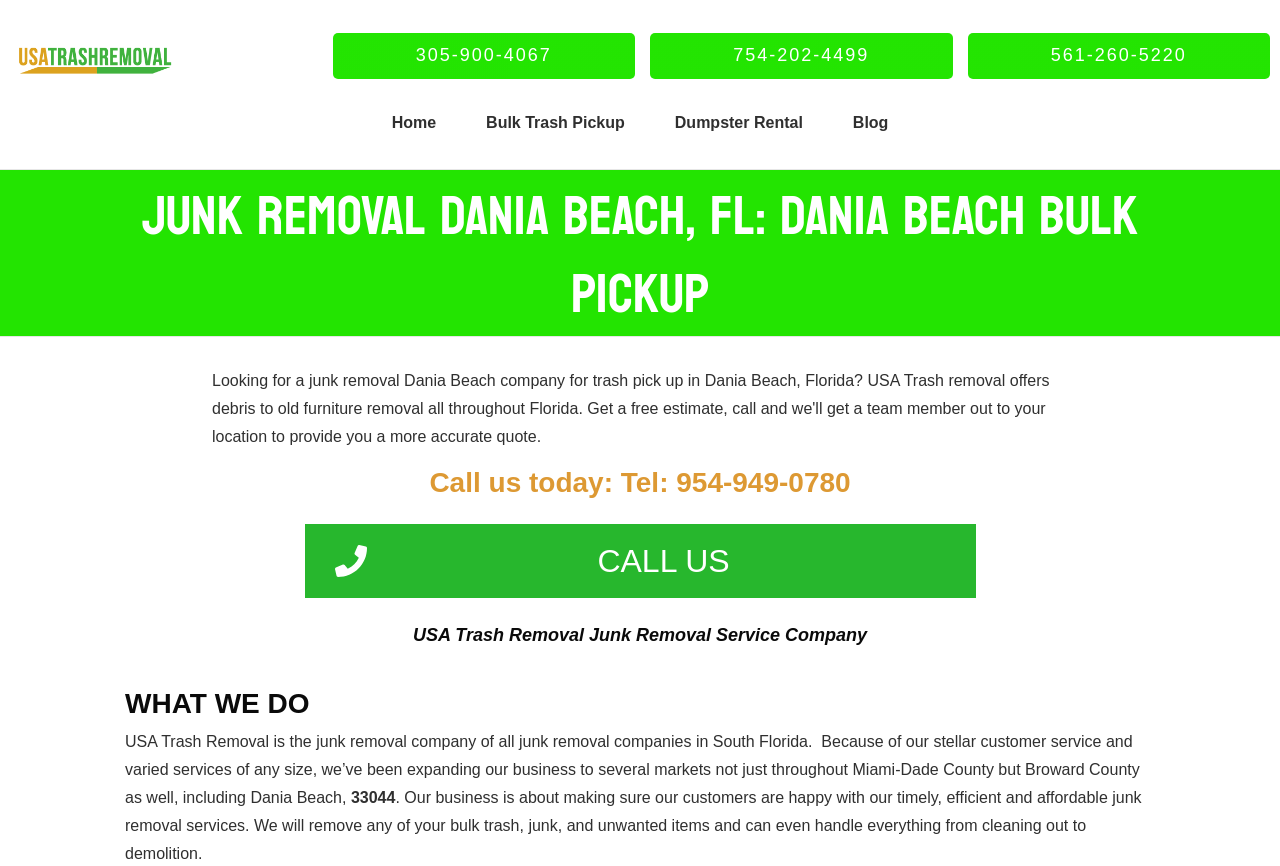What is the zip code of the area served by the junk removal company?
Please use the image to deliver a detailed and complete answer.

The zip code can be found in the text at the bottom of the webpage, where it says '33044'. This is likely the zip code of the area served by the junk removal company, specifically Dania Beach.